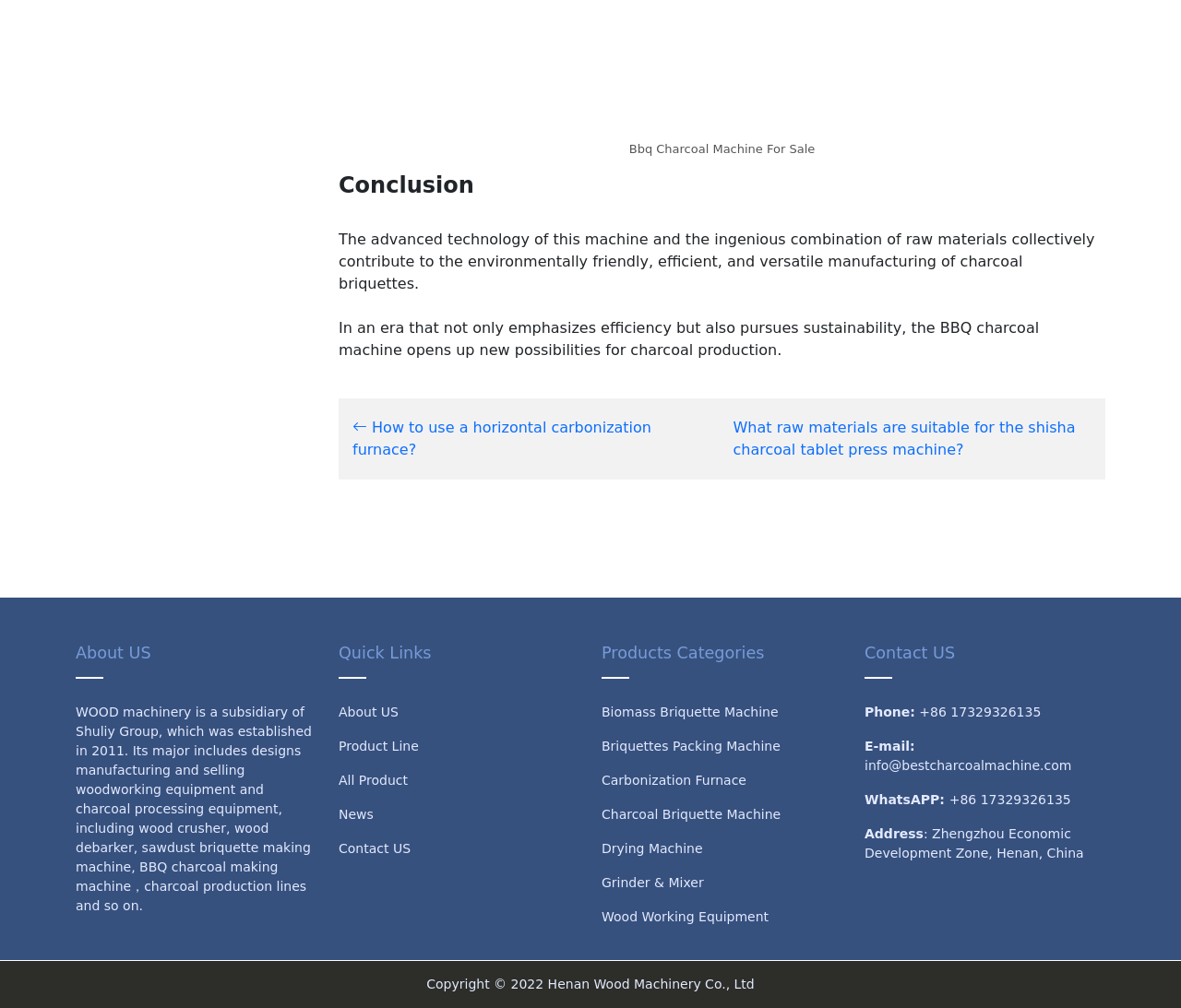Can you find the bounding box coordinates for the element that needs to be clicked to execute this instruction: "Click on 'How to use a horizontal carbonization furnace?'"? The coordinates should be given as four float numbers between 0 and 1, i.e., [left, top, right, bottom].

[0.298, 0.415, 0.552, 0.455]